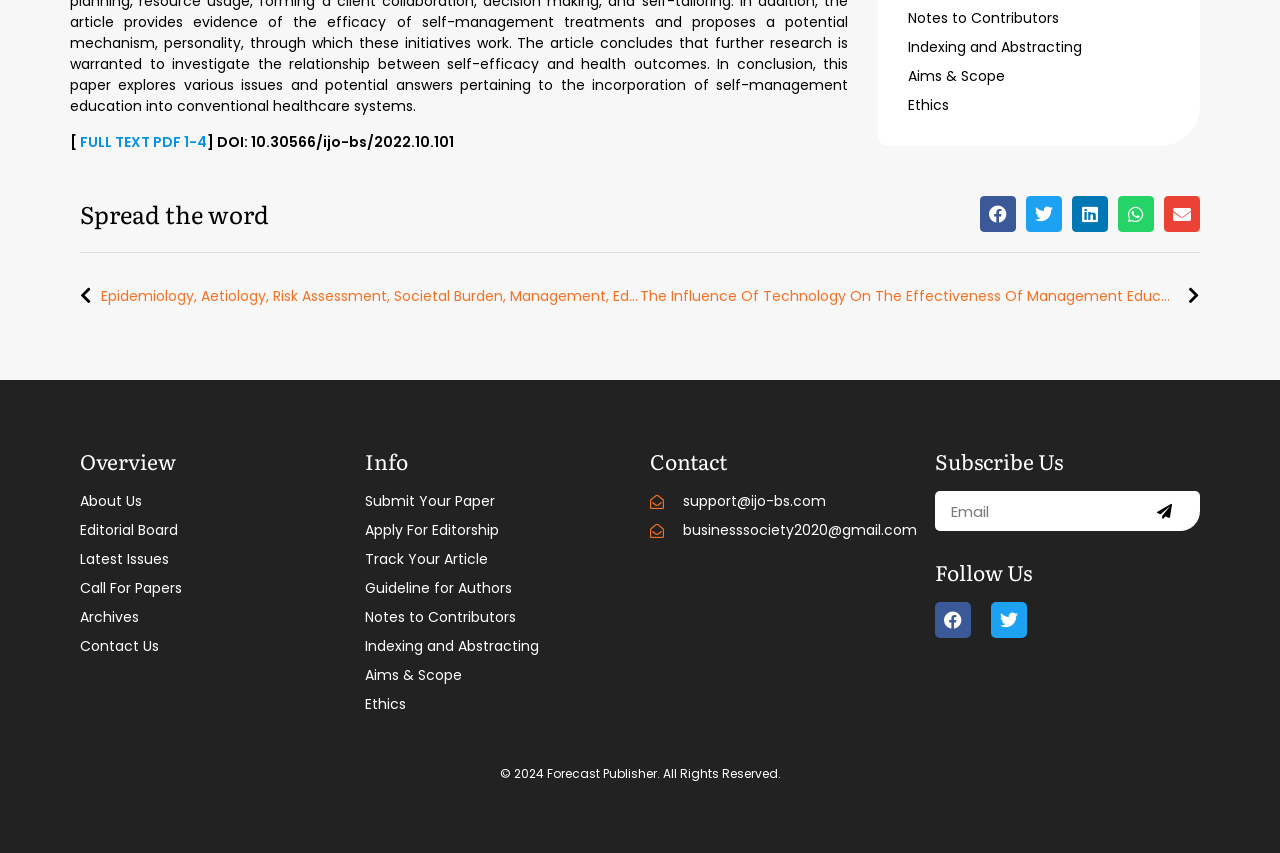Based on the element description: "Submit Your Paper", identify the bounding box coordinates for this UI element. The coordinates must be four float numbers between 0 and 1, listed as [left, top, right, bottom].

[0.285, 0.576, 0.492, 0.6]